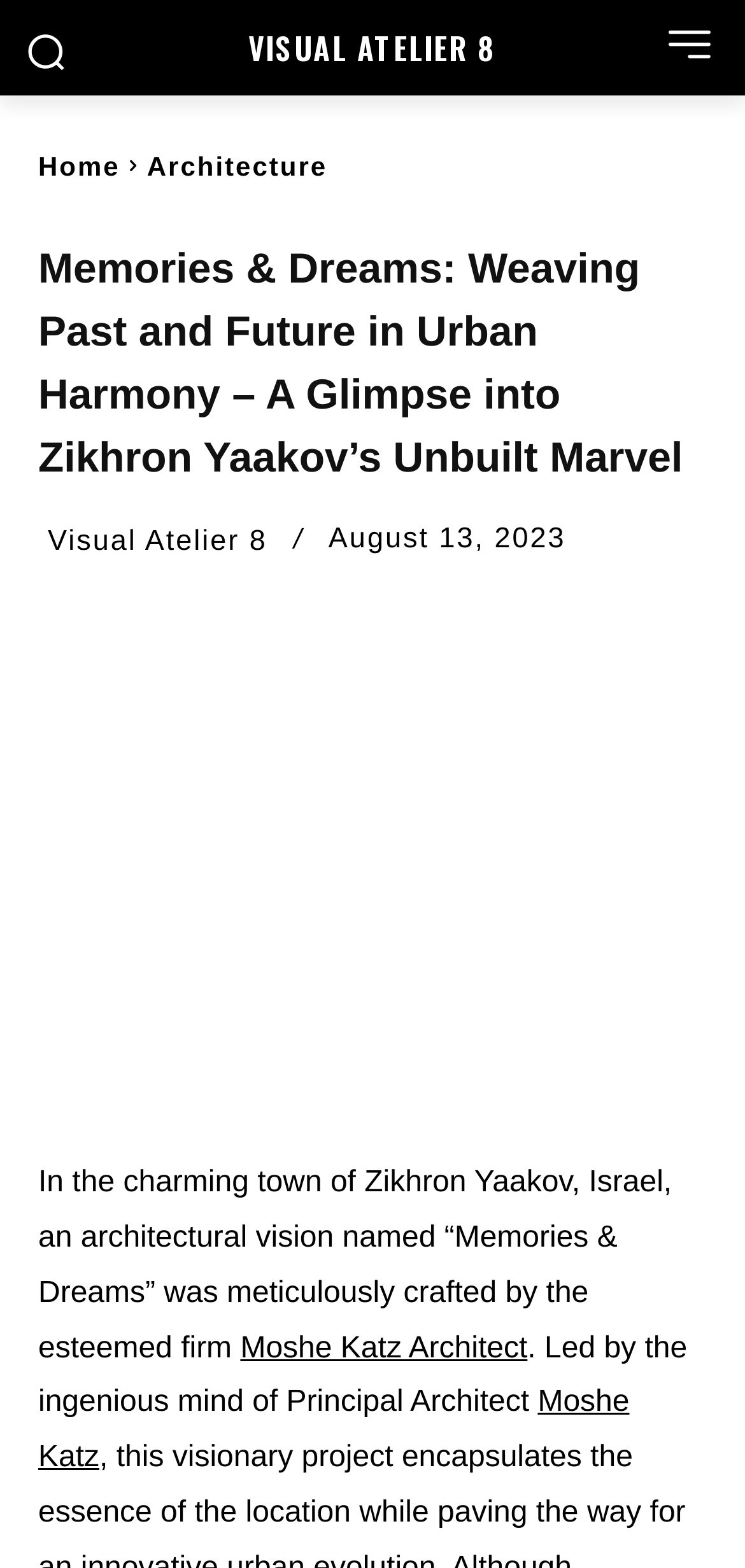What is the name of the town where the architectural vision is located?
Provide a concise answer using a single word or phrase based on the image.

Zikhron Yaakov